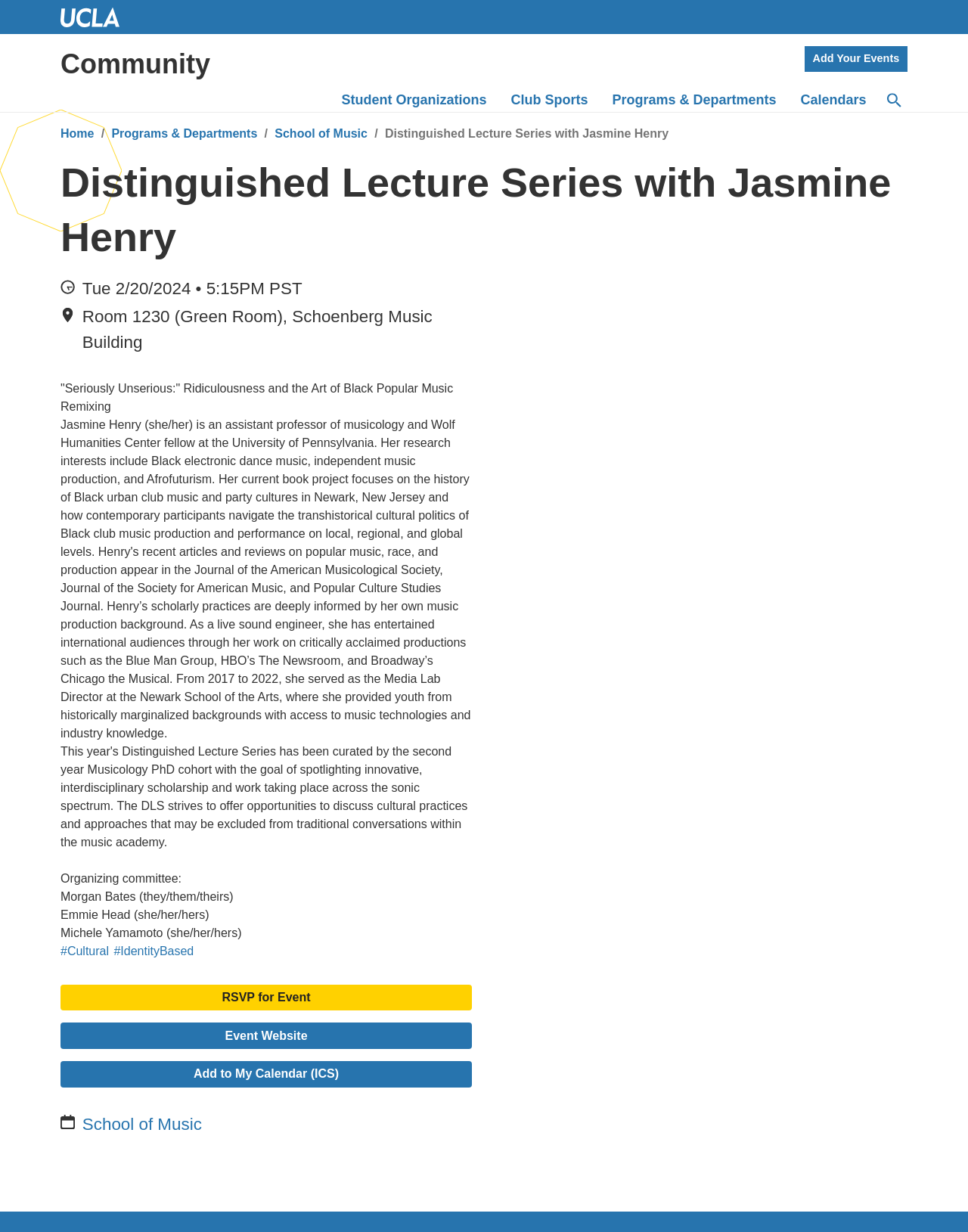Detail the various sections and features of the webpage.

The webpage appears to be an event page for a distinguished lecture series featuring Jasmine Henry. At the top left, there is a link to "UCLA" and another link to "Community" next to it. On the top right, there is a link to "Add Your Events". 

Below these links, there is a main navigation menu with links to "Student Organizations", "Club Sports", "Programs & Departments", "Calendars", and "Search". 

Underneath the main navigation menu, there is a breadcrumb navigation menu with links to "Home", "Programs & Departments", and "School of Music". 

The main content of the page is divided into sections. At the top, there is a heading that reads "Distinguished Lecture Series with Jasmine Henry". Below this heading, there is an image representing time, followed by the event details, including the date, time, and location. 

The event title, "Seriously Unserious: Ridiculousness and the Art of Black Popular Music Remixing", is displayed prominently below the event details. 

Further down the page, there is a section listing the organizing committee members, including Morgan Bates, Emmie Head, and Michele Yamamoto. 

Below this section, there are links to event categories, including "#Cultural" and "#IdentityBased". 

The page also features several call-to-action links, including "RSVP for Event", "Event Website", "Add to My Calendar (ICS)", and a link to the "School of Music" at the bottom.